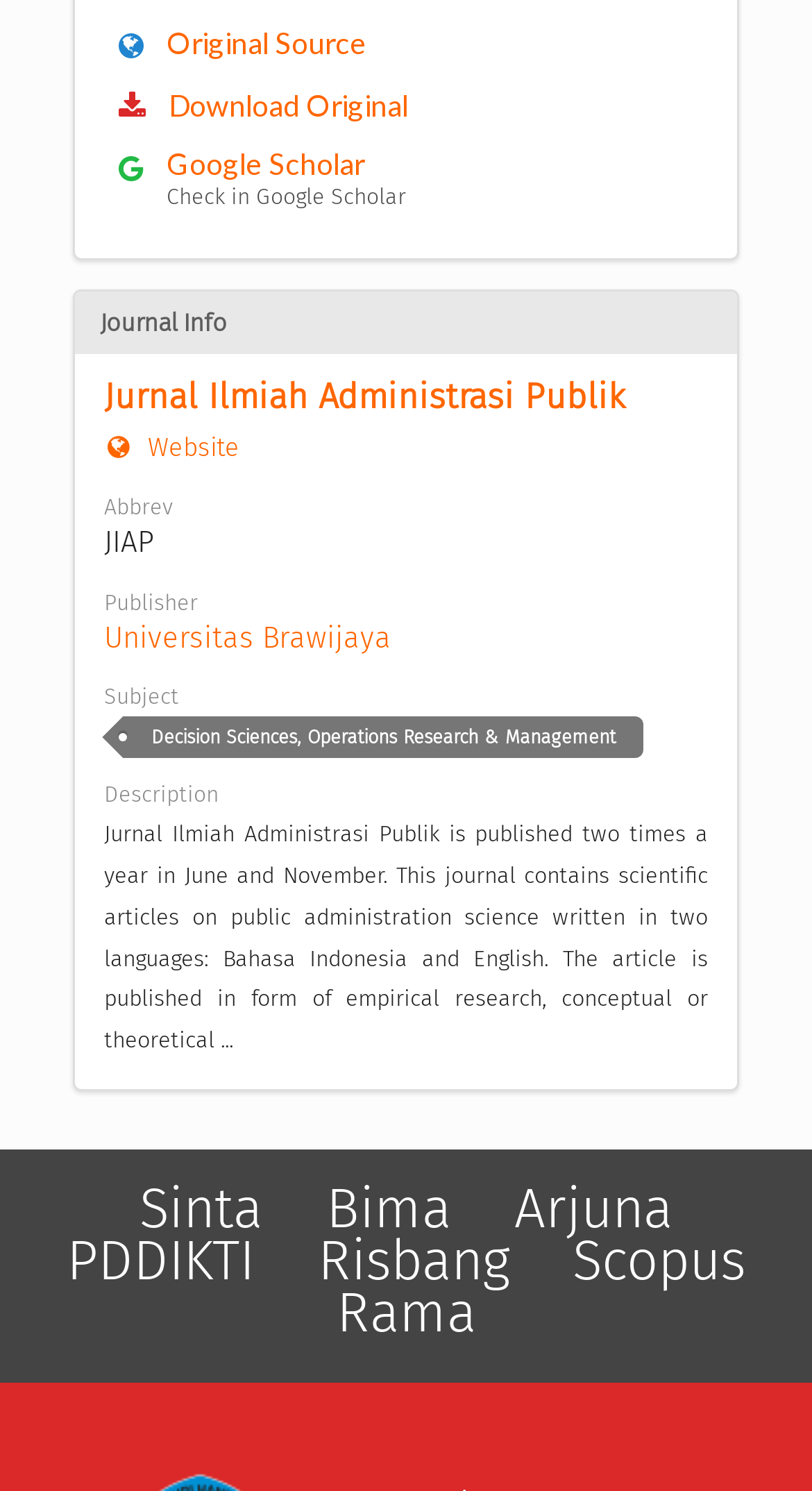How often is the journal published?
Based on the screenshot, respond with a single word or phrase.

Two times a year